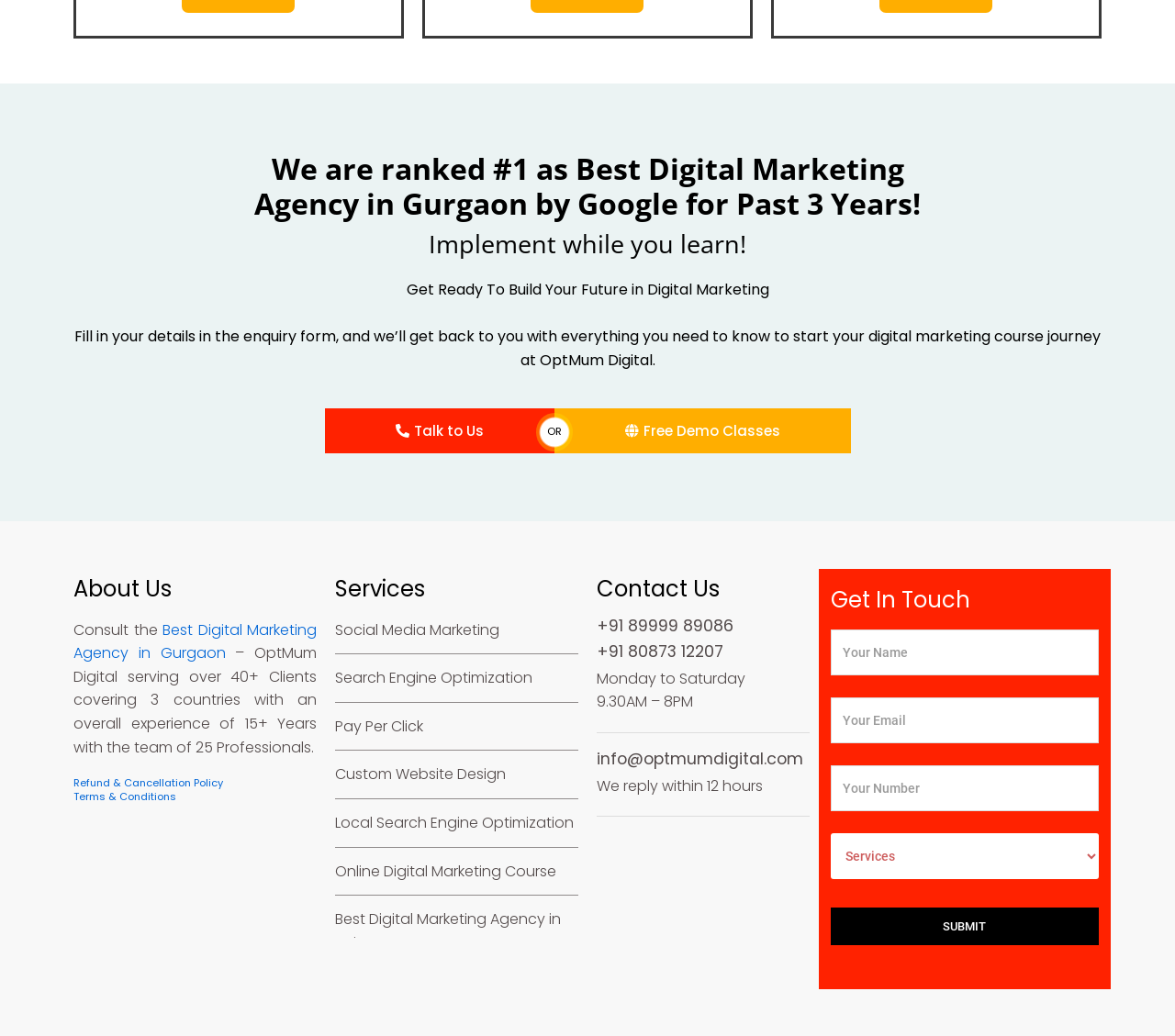Please provide a brief answer to the following inquiry using a single word or phrase:
What is the purpose of the enquiry form?

To start digital marketing course journey